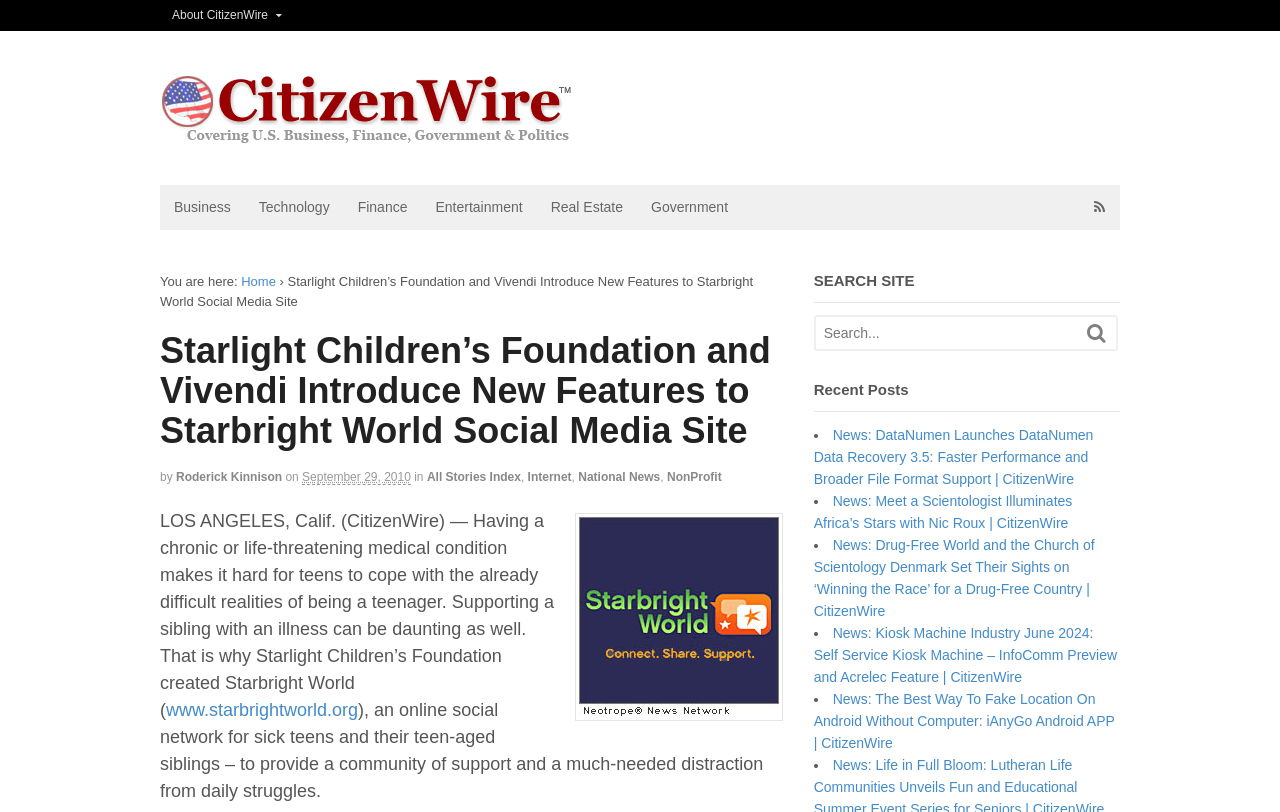What is the purpose of Starbright World?
Answer the question with a single word or phrase by looking at the picture.

To provide a community of support